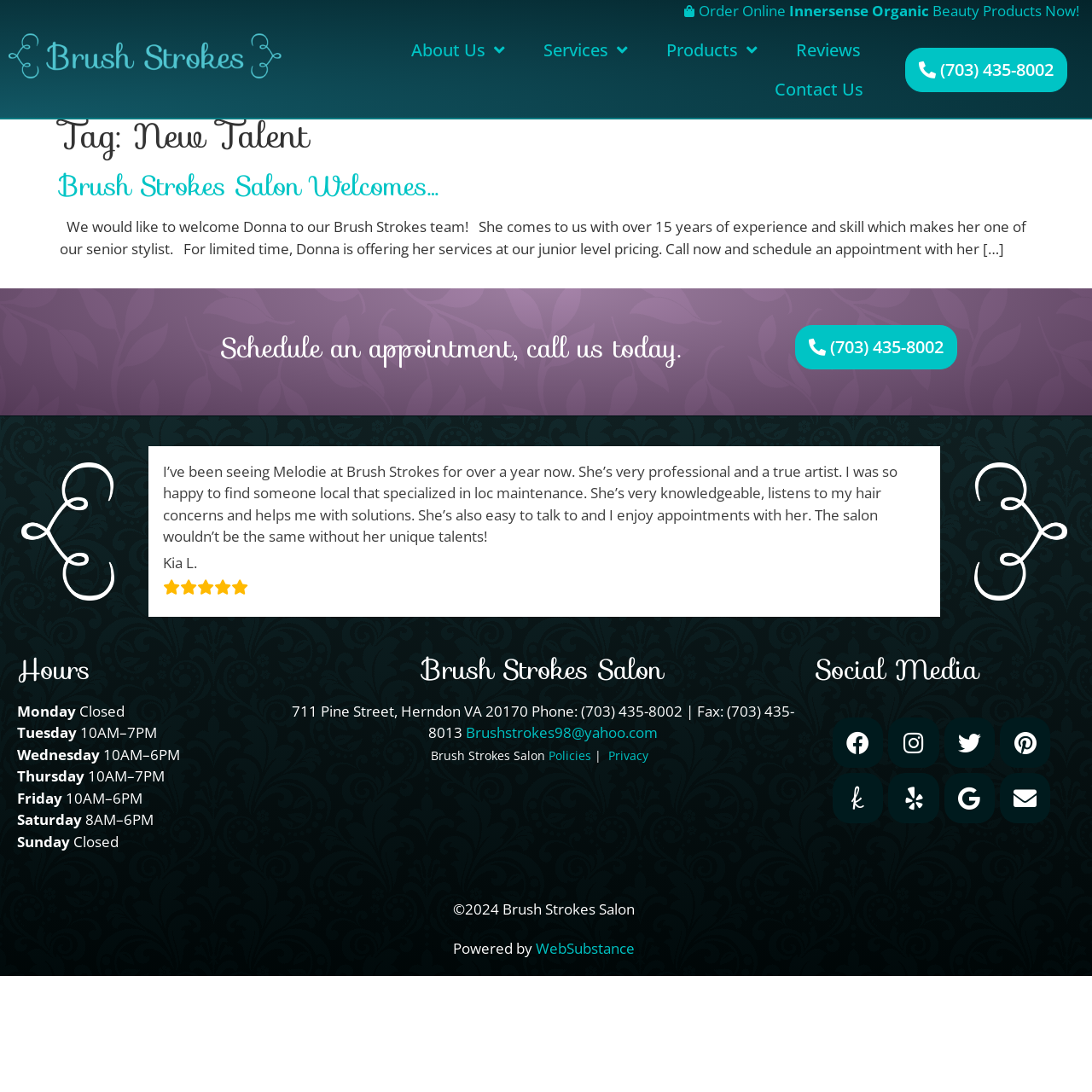Please respond to the question with a concise word or phrase:
What is the phone number of Brush Strokes Salon?

(703) 435-8002